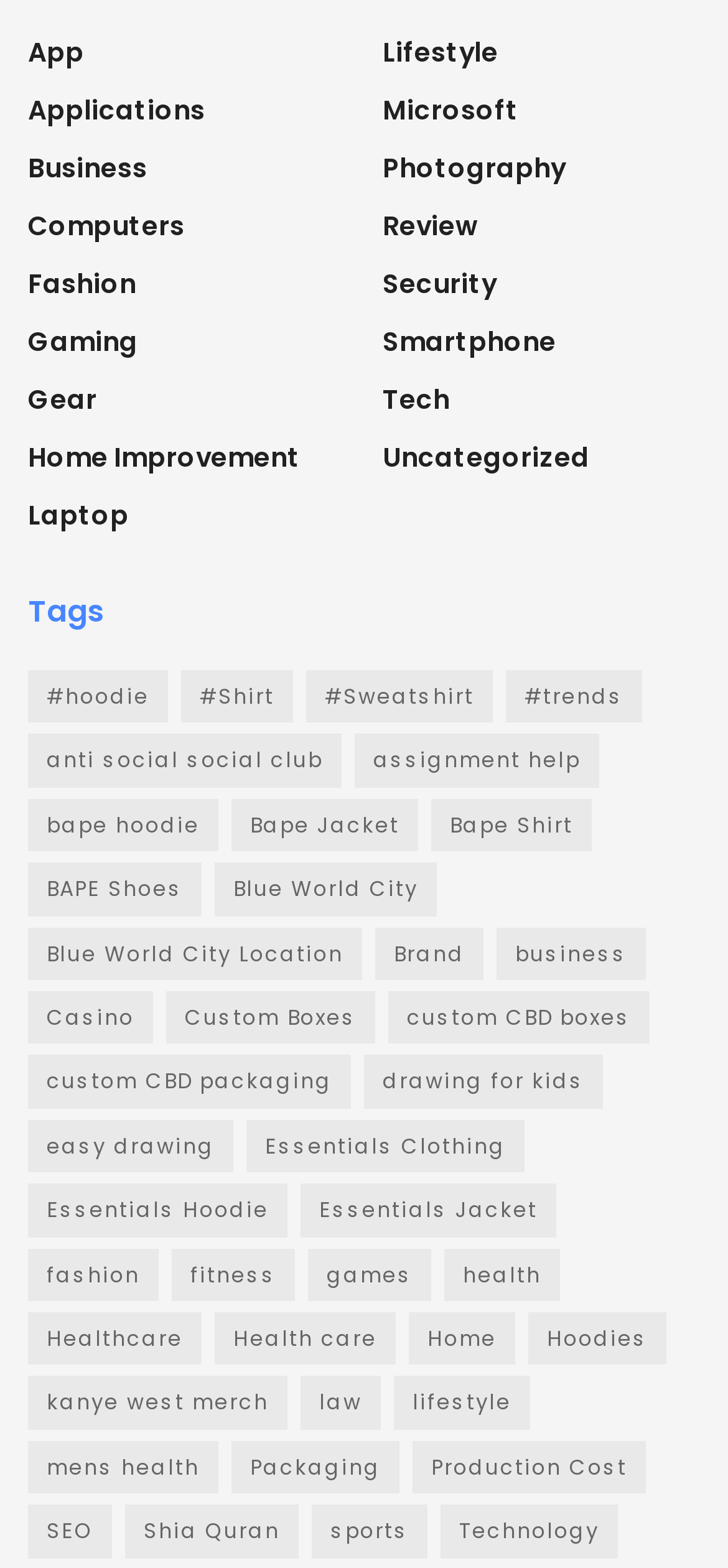How many items are tagged with 'BAPE'?
Based on the image, provide a one-word or brief-phrase response.

11